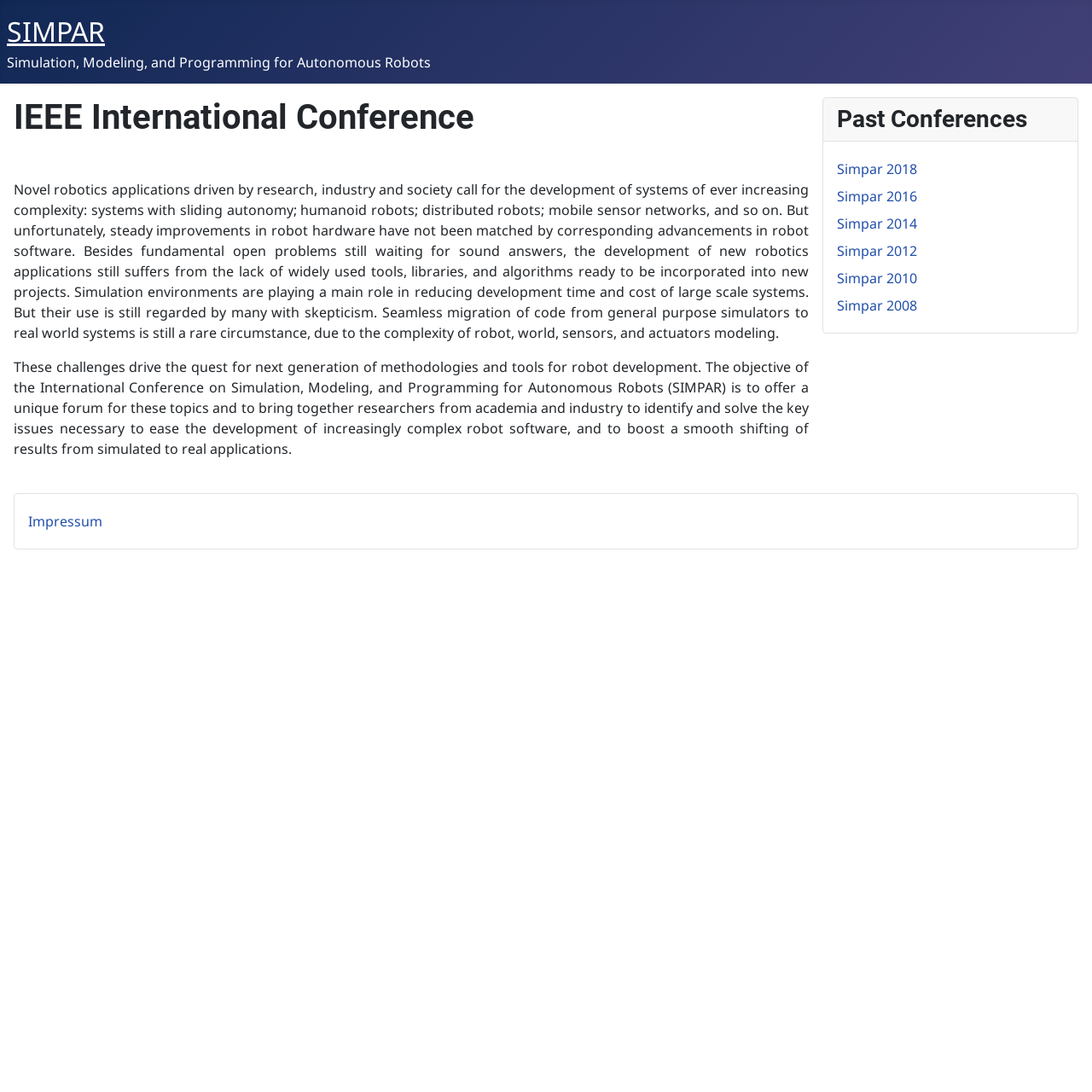Describe the entire webpage, focusing on both content and design.

The webpage is about the IEEE International Conference on Simulation, Modeling, and Programming for Autonomous Robots (SIMPAR). At the top left, there is a link to "SIMPAR" with a brief description "Simulation, Modeling, and Programming for Autonomous Robots" right below it. 

The main content is divided into two sections. On the left side, there is a heading "IEEE International Conference" followed by a brief introduction to the conference, which discusses the challenges in robotics software development and the importance of simulation environments. This introduction is further divided into two paragraphs, with the first one explaining the complexity of robotics systems and the limitations of current development tools, and the second one describing the objective of the SIMPAR conference.

On the right side, there is a heading "Past Conferences" with a list of links to previous conferences, including Simpar 2018, Simpar 2016, Simpar 2014, Simpar 2012, Simpar 2010, and Simpar 2008. These links are arranged vertically, with the most recent conference at the top. 

At the bottom left, there is a link to "Impressum", which is likely a page with legal or administrative information.